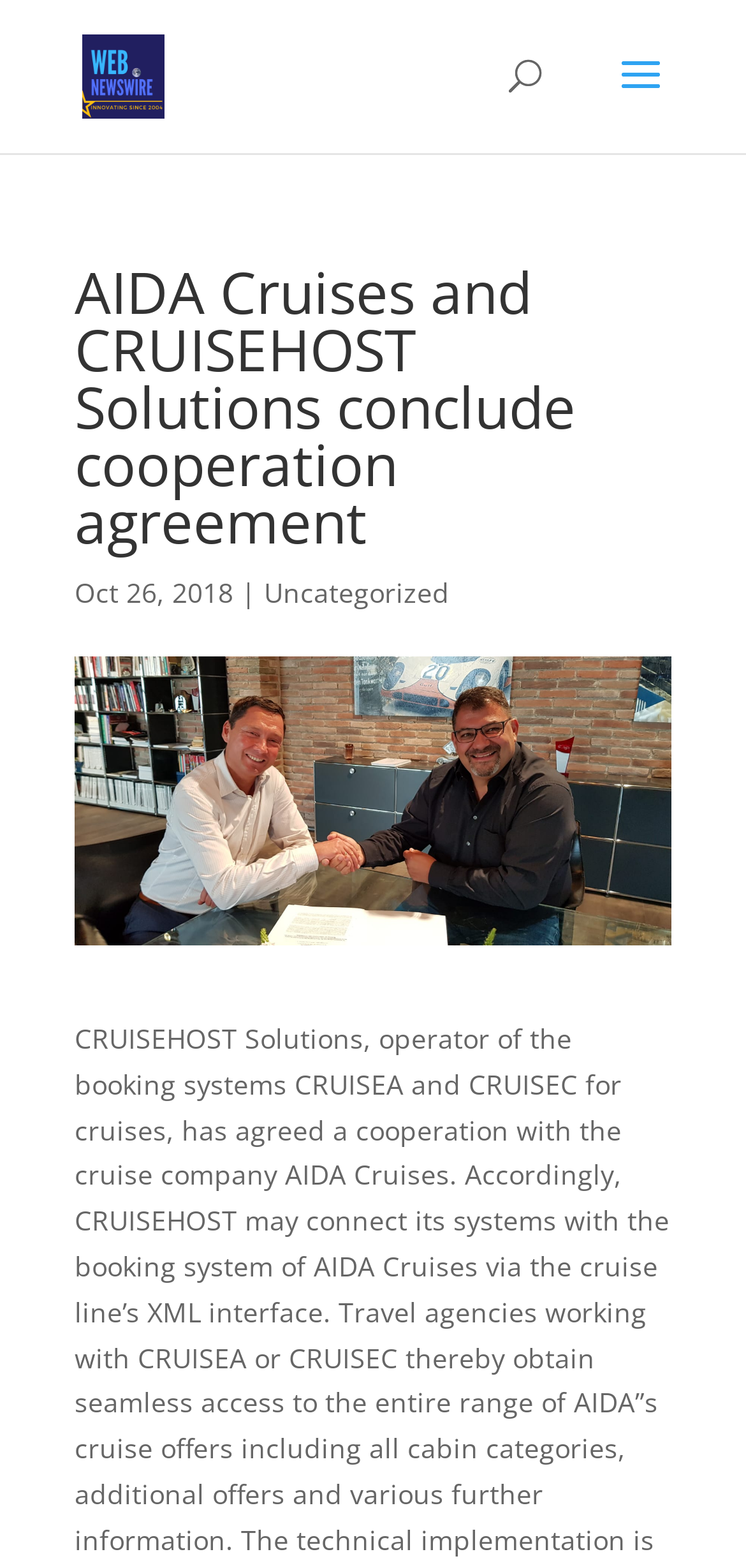Is there a search function on the webpage?
Please provide a comprehensive answer based on the visual information in the image.

I found a search bar on the webpage, which is located at the top of the page and spans about 40% of the page width.